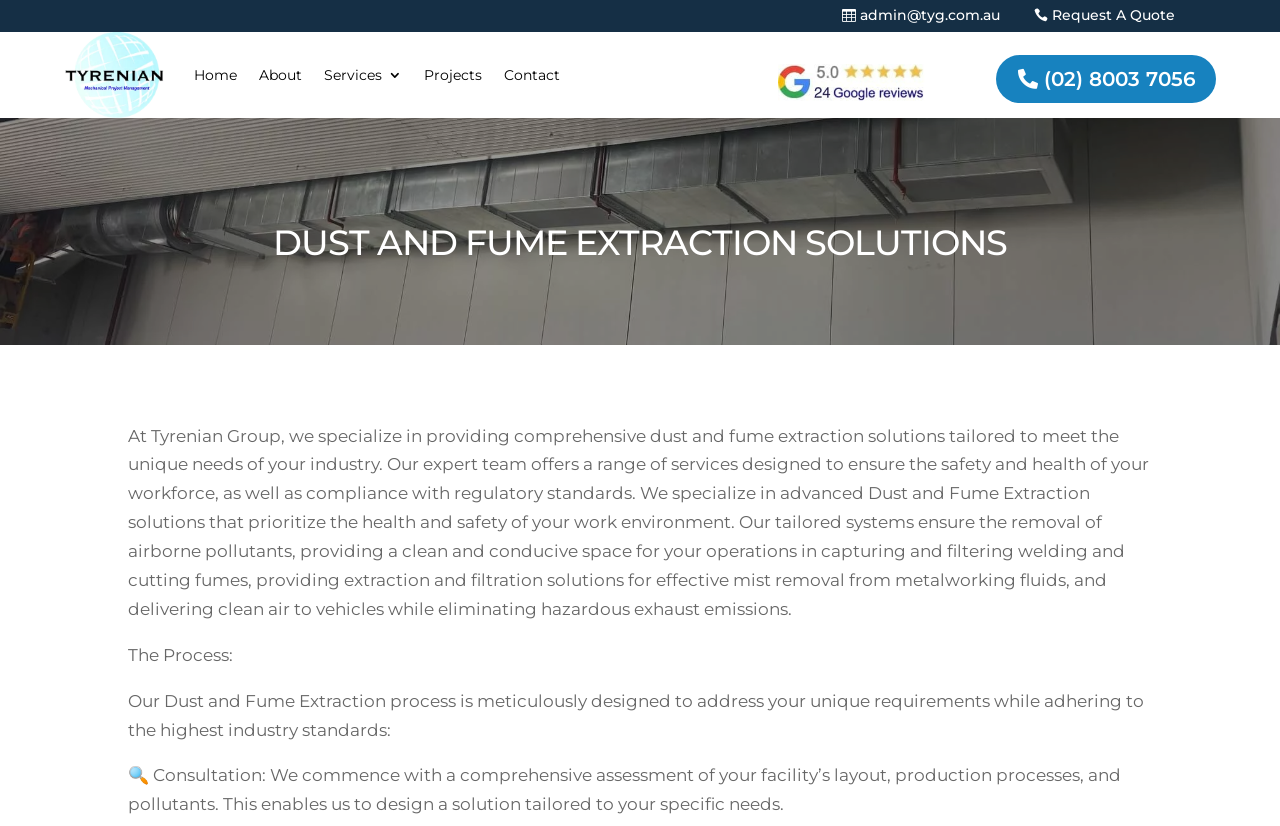Using the provided element description: "Home", determine the bounding box coordinates of the corresponding UI element in the screenshot.

[0.152, 0.039, 0.185, 0.143]